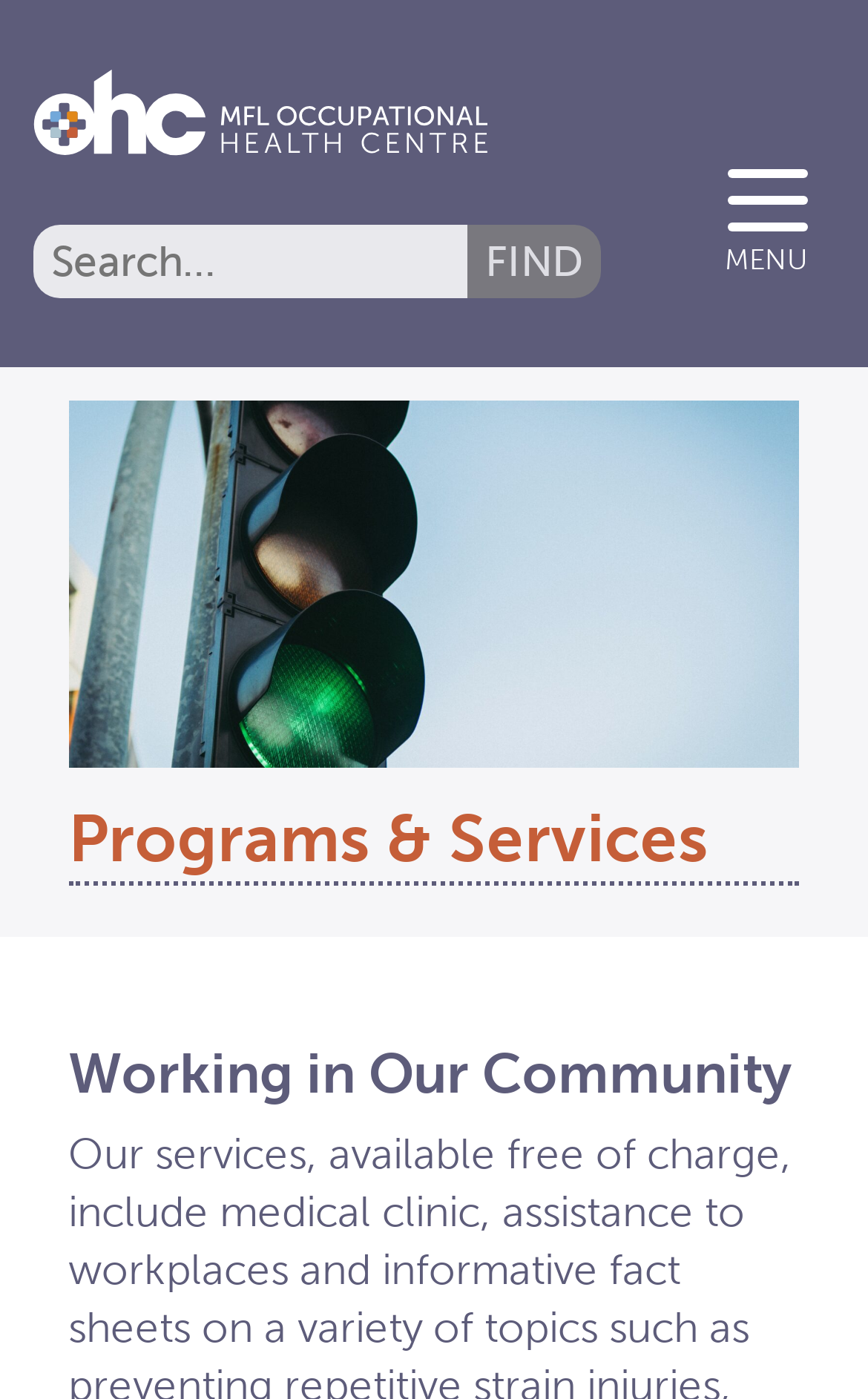Given the element description, predict the bounding box coordinates in the format (top-left x, top-left y, bottom-right x, bottom-right y). Make sure all values are between 0 and 1. Here is the element description: parent_node: Search for:

[0.039, 0.084, 0.561, 0.12]